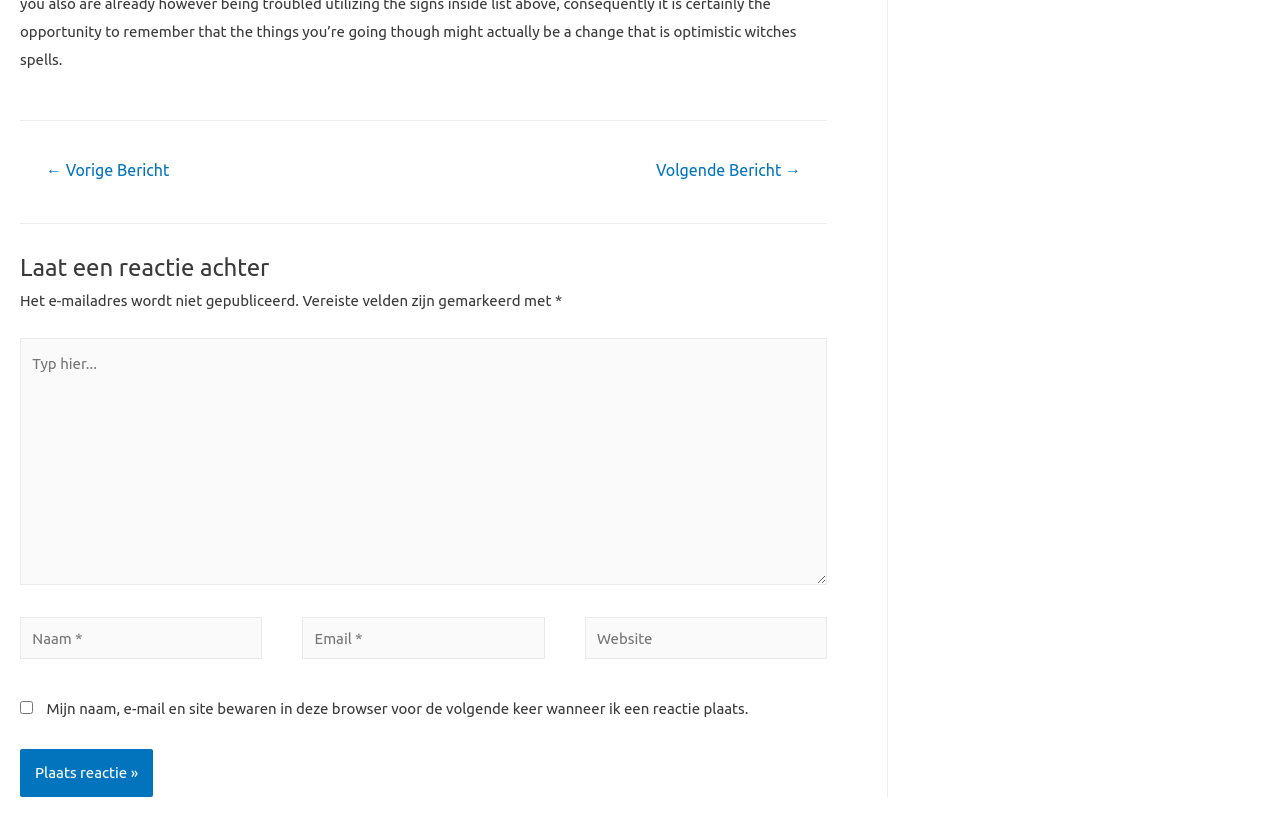Given the description ← Vorige Bericht, predict the bounding box coordinates of the UI element. Ensure the coordinates are in the format (top-left x, top-left y, bottom-right x, bottom-right y) and all values are between 0 and 1.

[0.017, 0.183, 0.151, 0.228]